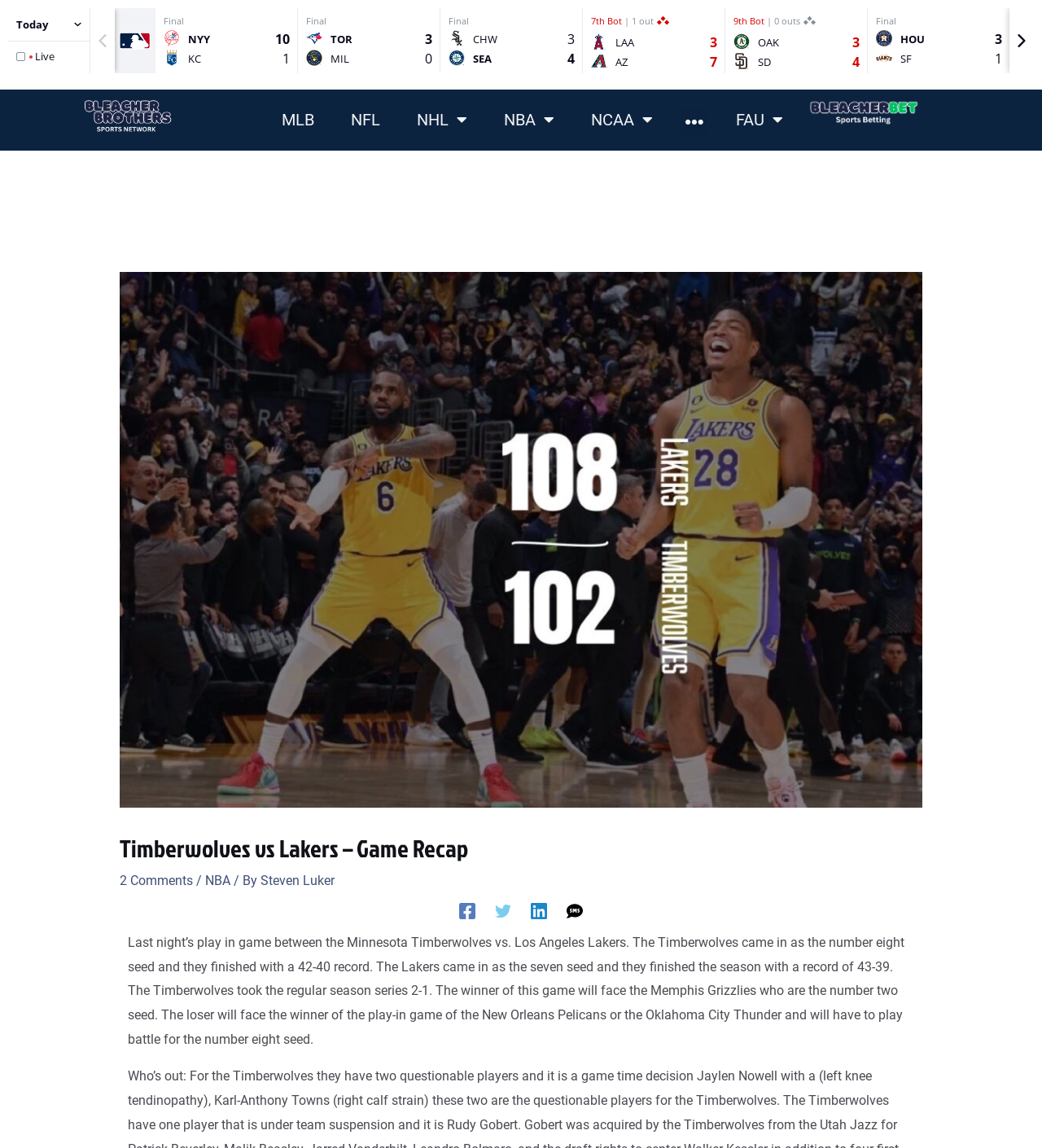Please find the bounding box coordinates of the element that must be clicked to perform the given instruction: "Click on the Facebook link". The coordinates should be four float numbers from 0 to 1, i.e., [left, top, right, bottom].

[0.441, 0.786, 0.456, 0.801]